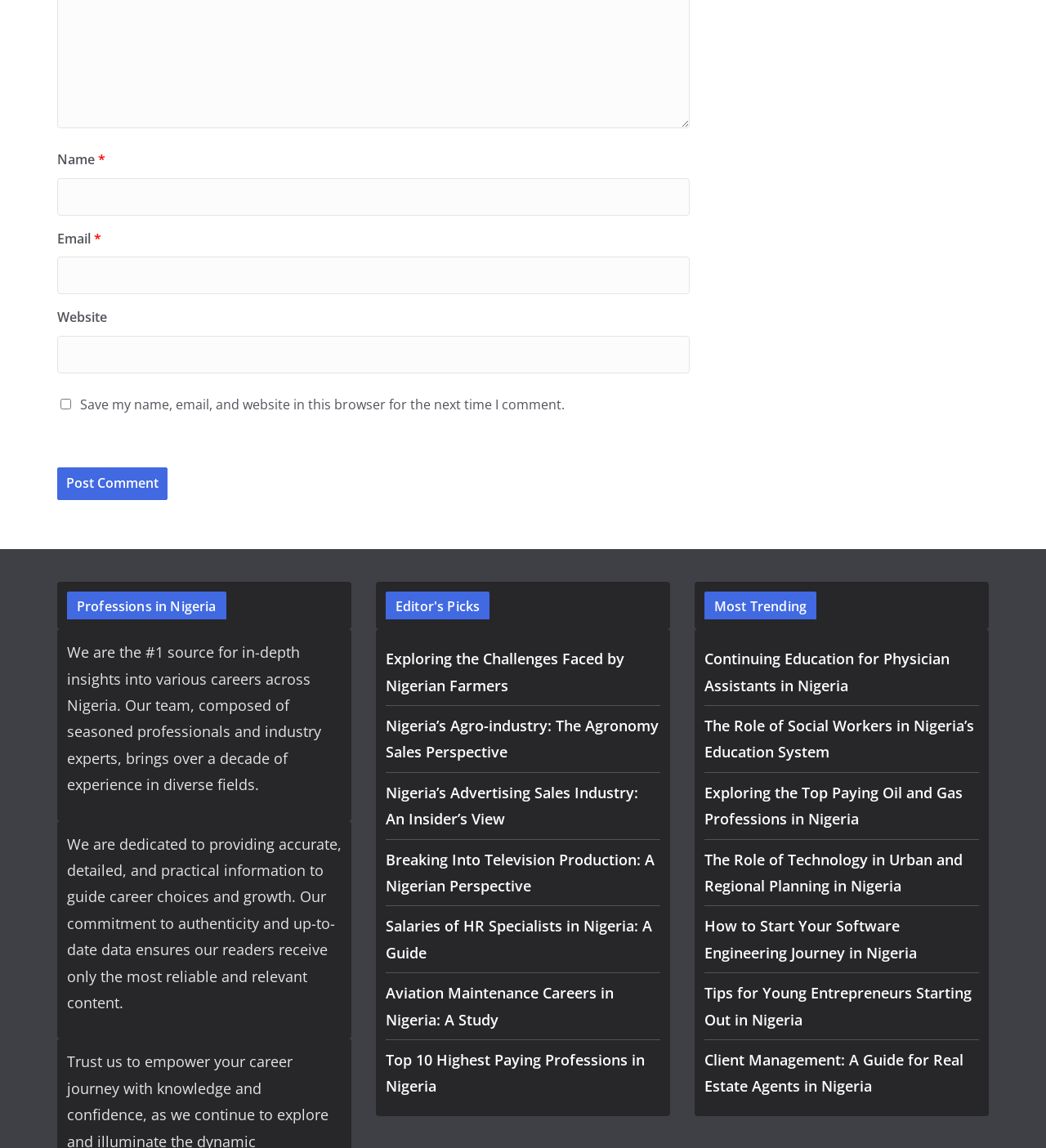What is the theme of the website's content?
Provide an in-depth and detailed answer to the question.

The website's content appears to be focused on careers and professions in Nigeria, with links to articles and guides on various topics such as agriculture, advertising, television production, and more.